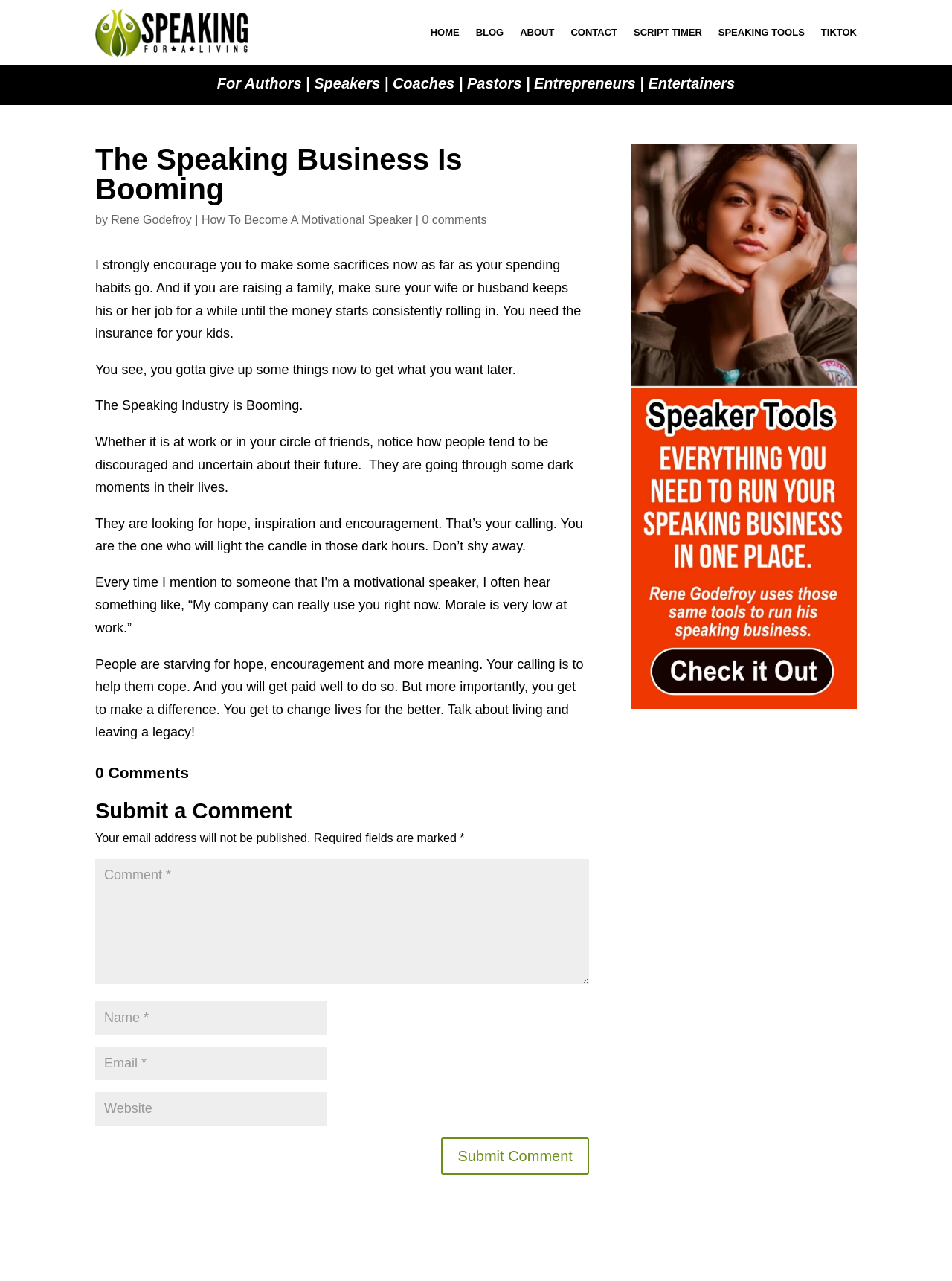Find the bounding box coordinates of the clickable element required to execute the following instruction: "Enter a comment". Provide the coordinates as four float numbers between 0 and 1, i.e., [left, top, right, bottom].

[0.1, 0.671, 0.619, 0.768]